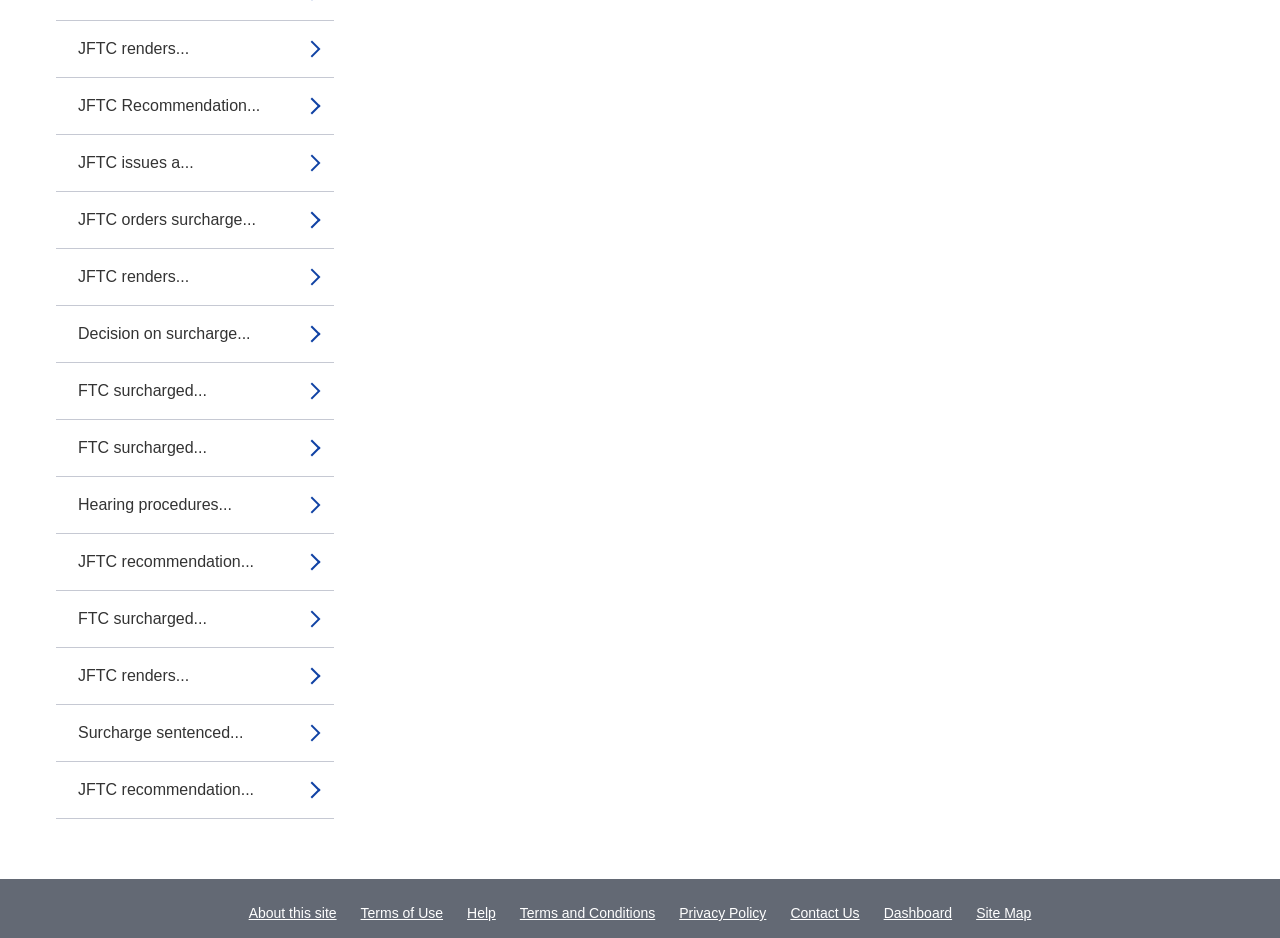Locate the bounding box coordinates of the element that needs to be clicked to carry out the instruction: "Get help". The coordinates should be given as four float numbers ranging from 0 to 1, i.e., [left, top, right, bottom].

[0.365, 0.965, 0.387, 0.982]